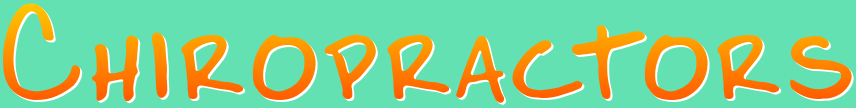Examine the image and give a thorough answer to the following question:
What is the font style of the word 'CHIROPRACTORS'?

The caption describes the font style of the word 'CHIROPRACTORS' as vibrant and playful, which suggests that the font is bold, colorful, and attention-grabbing, conveying a sense of friendliness and approachability.